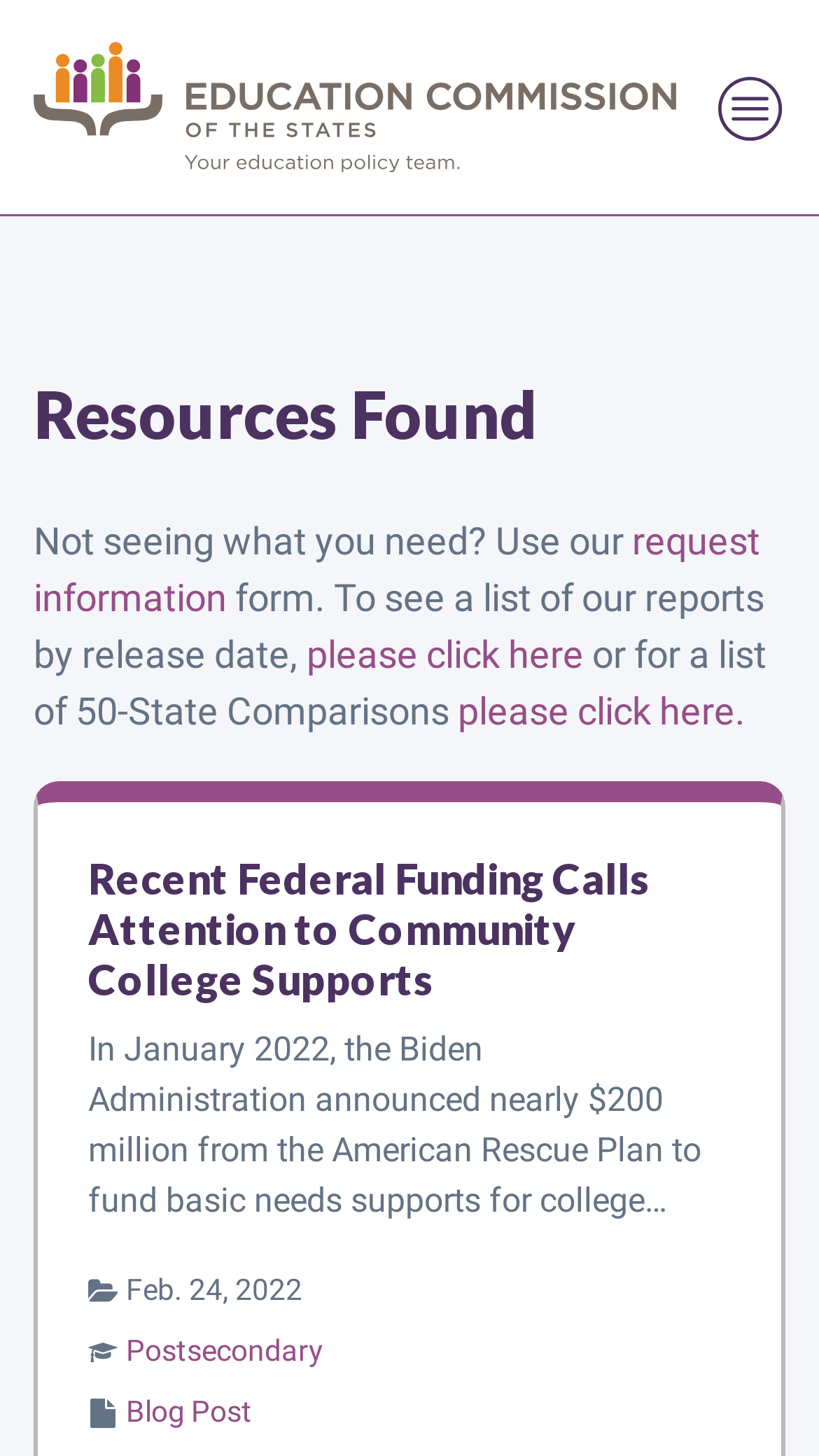Refer to the image and provide an in-depth answer to the question: 
What is the icon next to the 'Recent Federal Funding Calls Attention to Community College Supports' heading?

The icon next to the 'Recent Federal Funding Calls Attention to Community College Supports' heading is a folder-open icon, which suggests that the heading is related to a document or resource.